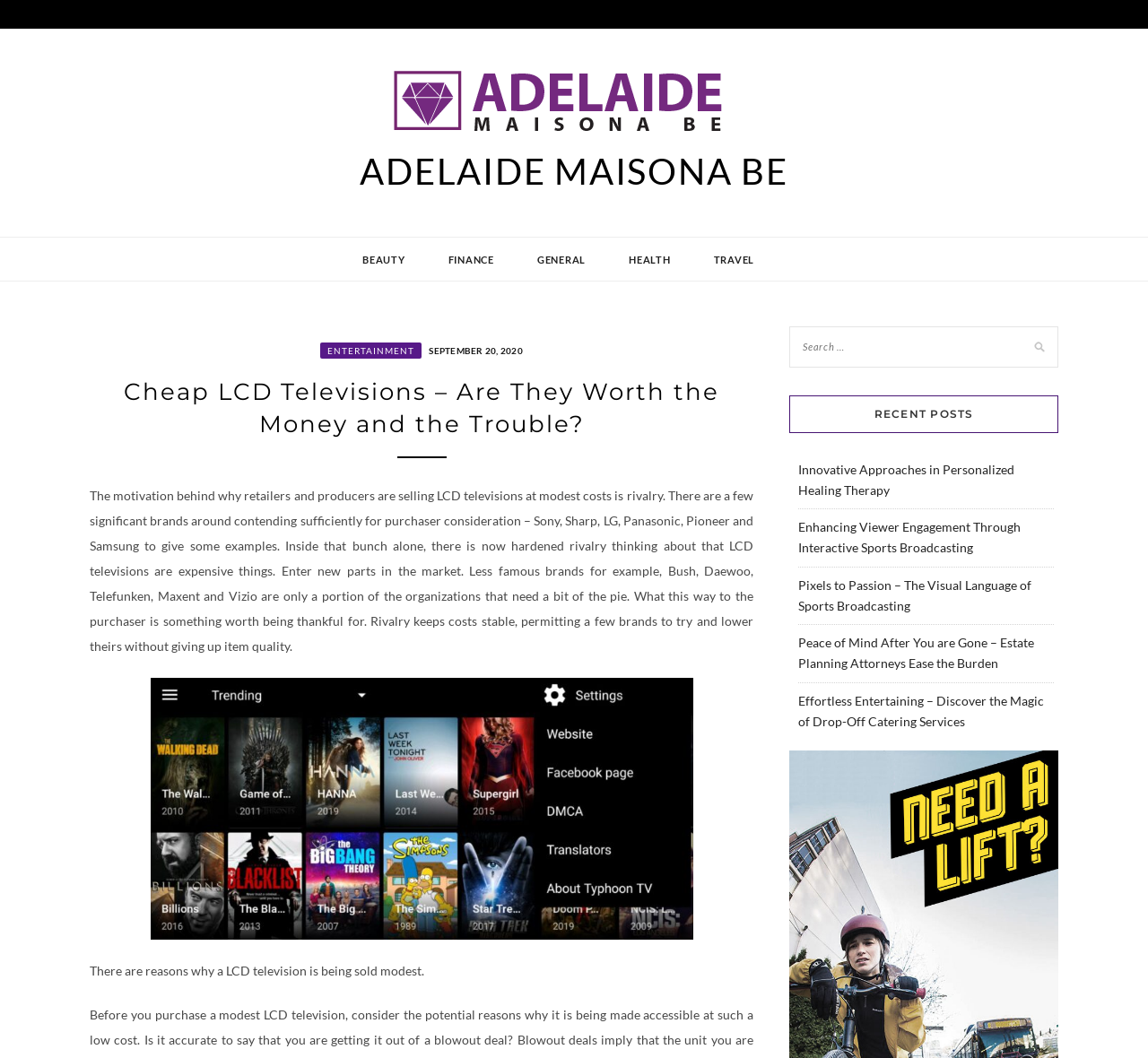Provide the bounding box coordinates of the section that needs to be clicked to accomplish the following instruction: "Search for something."

[0.688, 0.308, 0.922, 0.356]